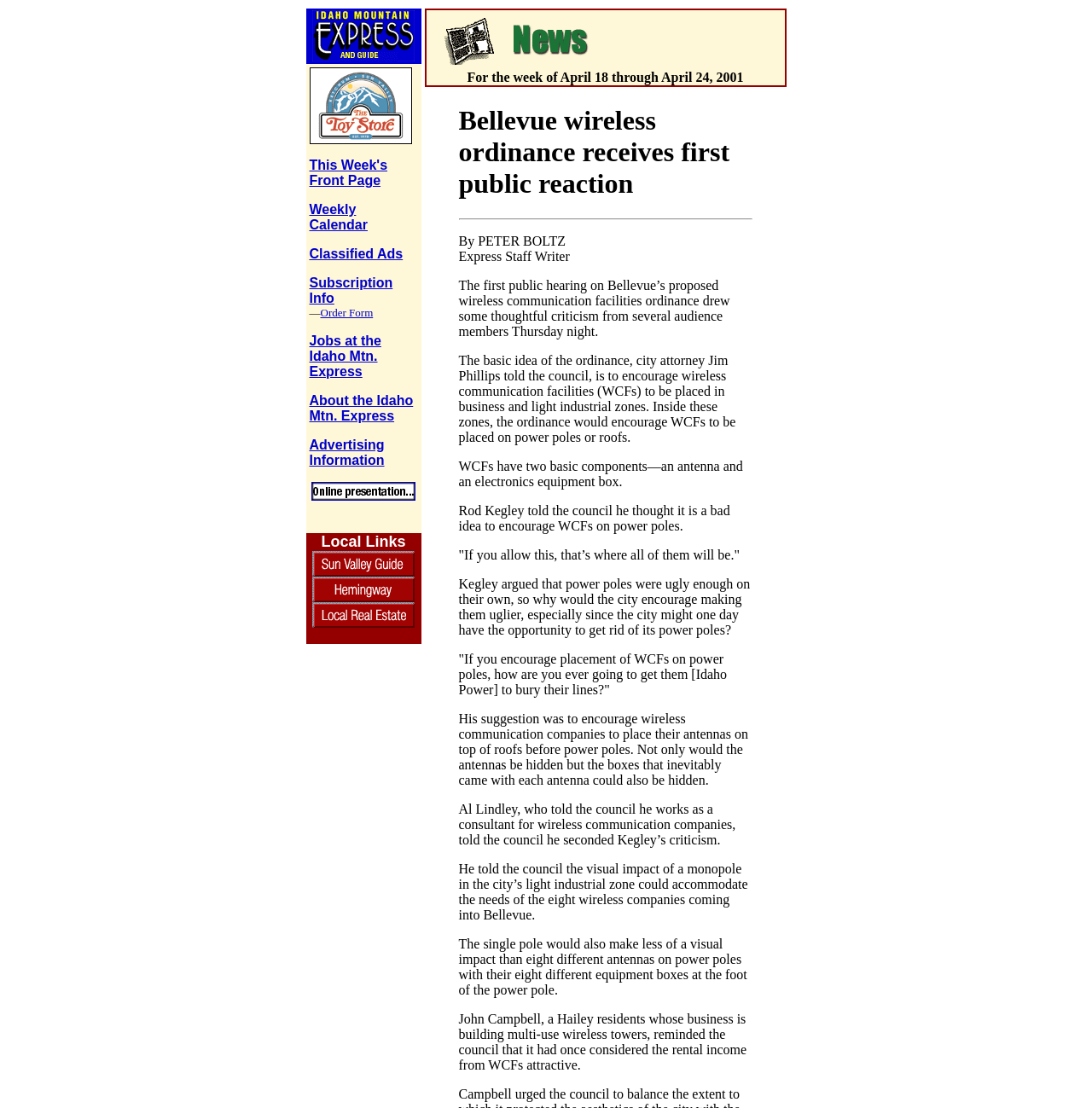Provide the bounding box coordinates of the section that needs to be clicked to accomplish the following instruction: "Visit the Toy Store."

[0.283, 0.119, 0.377, 0.132]